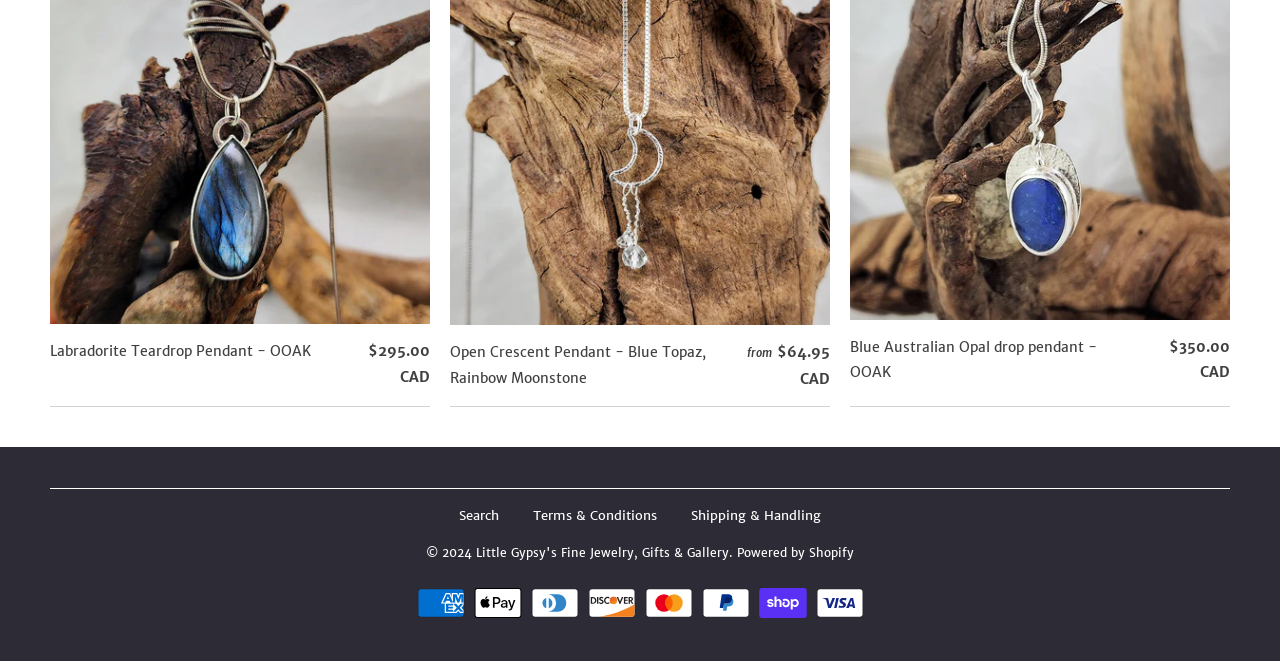What platform is the website powered by?
Refer to the image and provide a one-word or short phrase answer.

Shopify